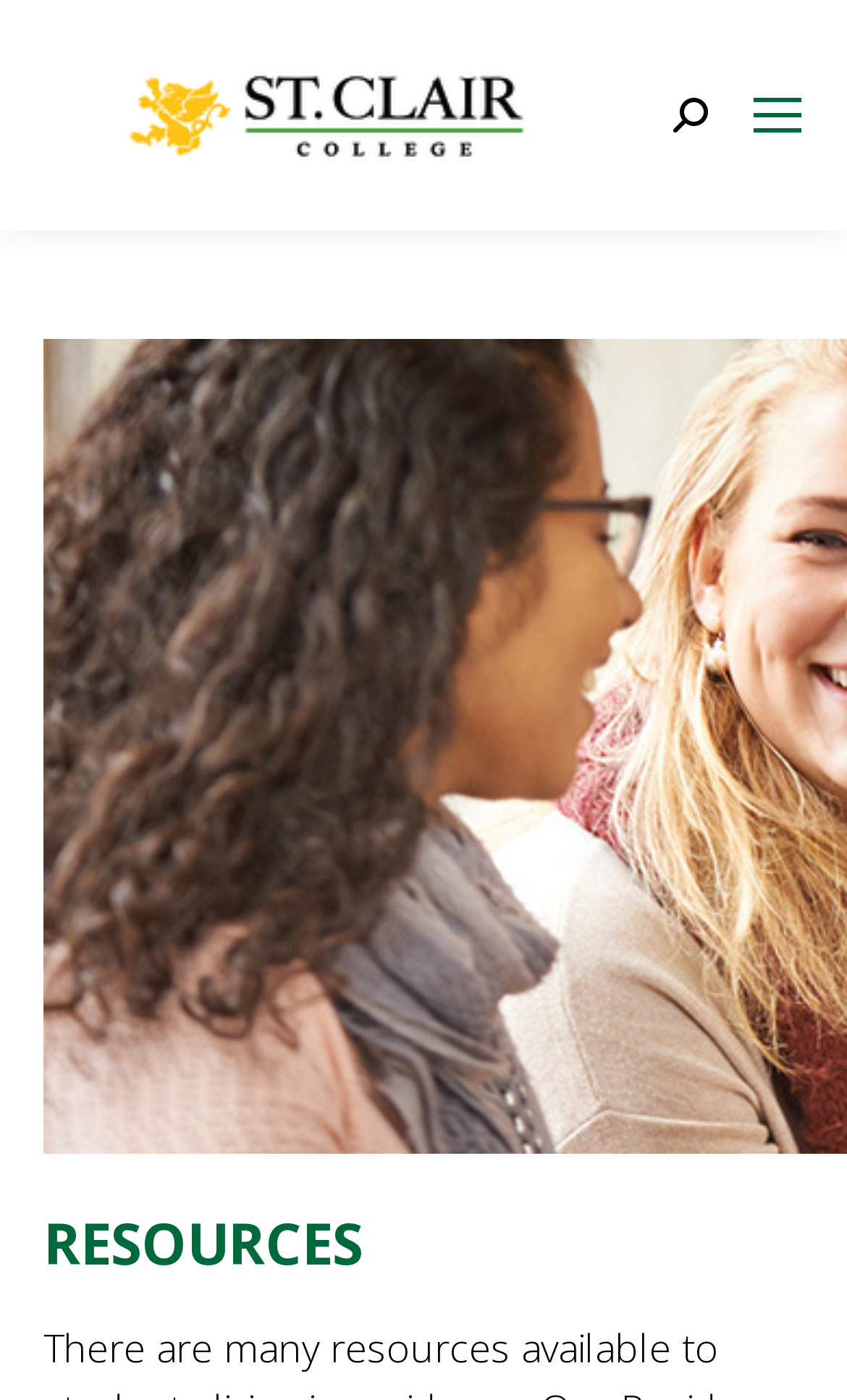What is the name of the college?
Using the image as a reference, answer the question in detail.

By looking at the webpage, I can see a link with the text 'St. Clair College Residence' which suggests that the college's name is St. Clair College.